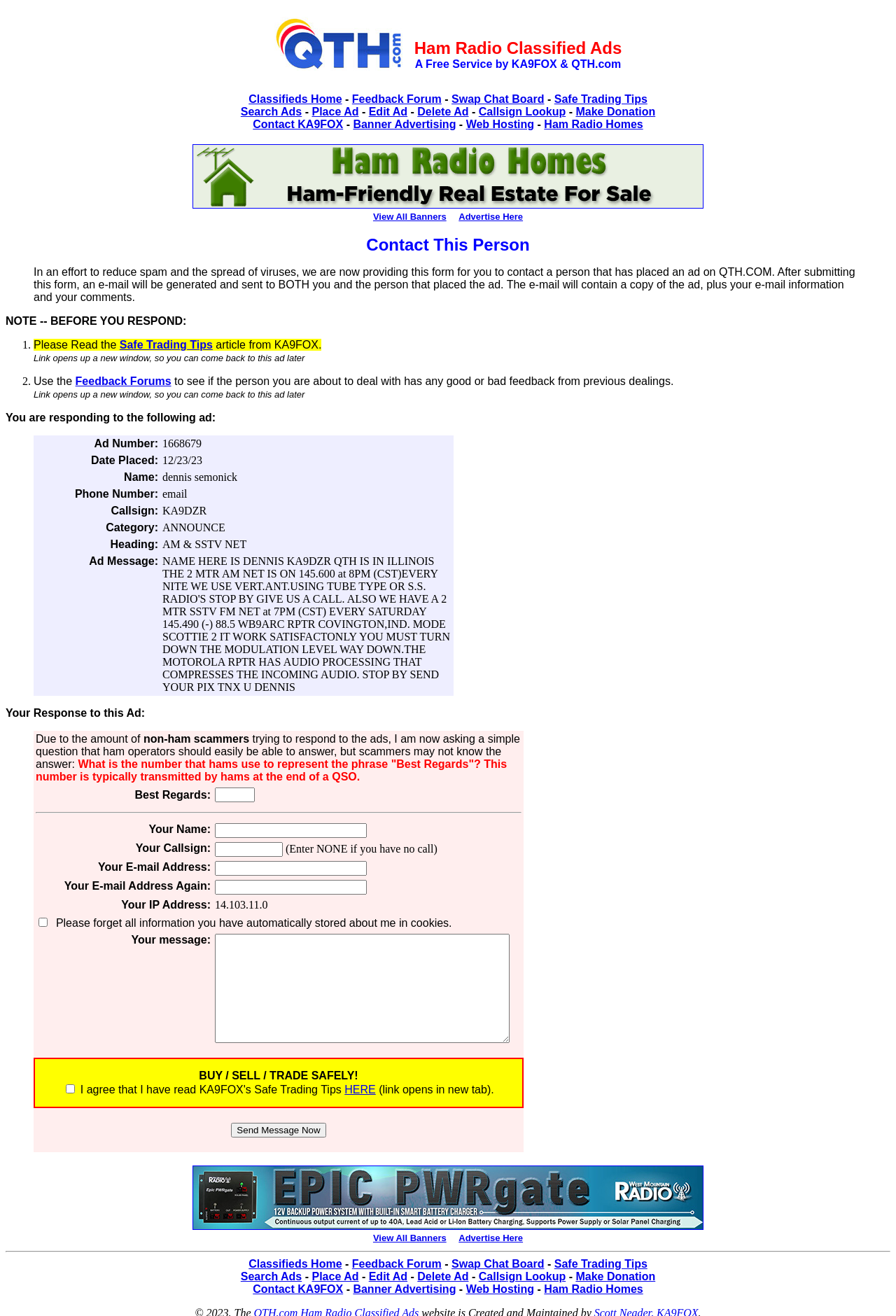Specify the bounding box coordinates of the area that needs to be clicked to achieve the following instruction: "Place Ad".

[0.348, 0.08, 0.4, 0.089]